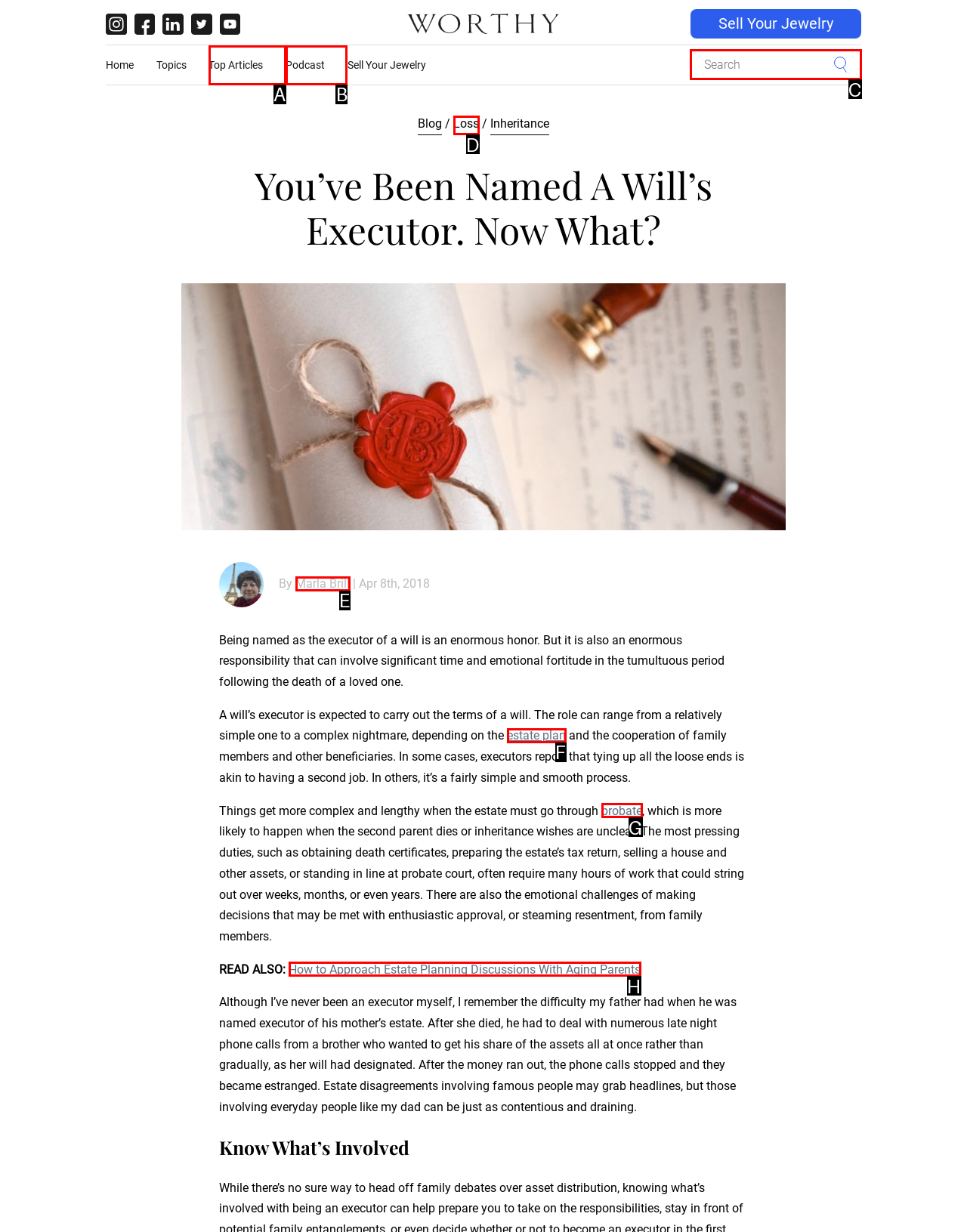From the provided options, pick the HTML element that matches the description: estate plan. Respond with the letter corresponding to your choice.

F